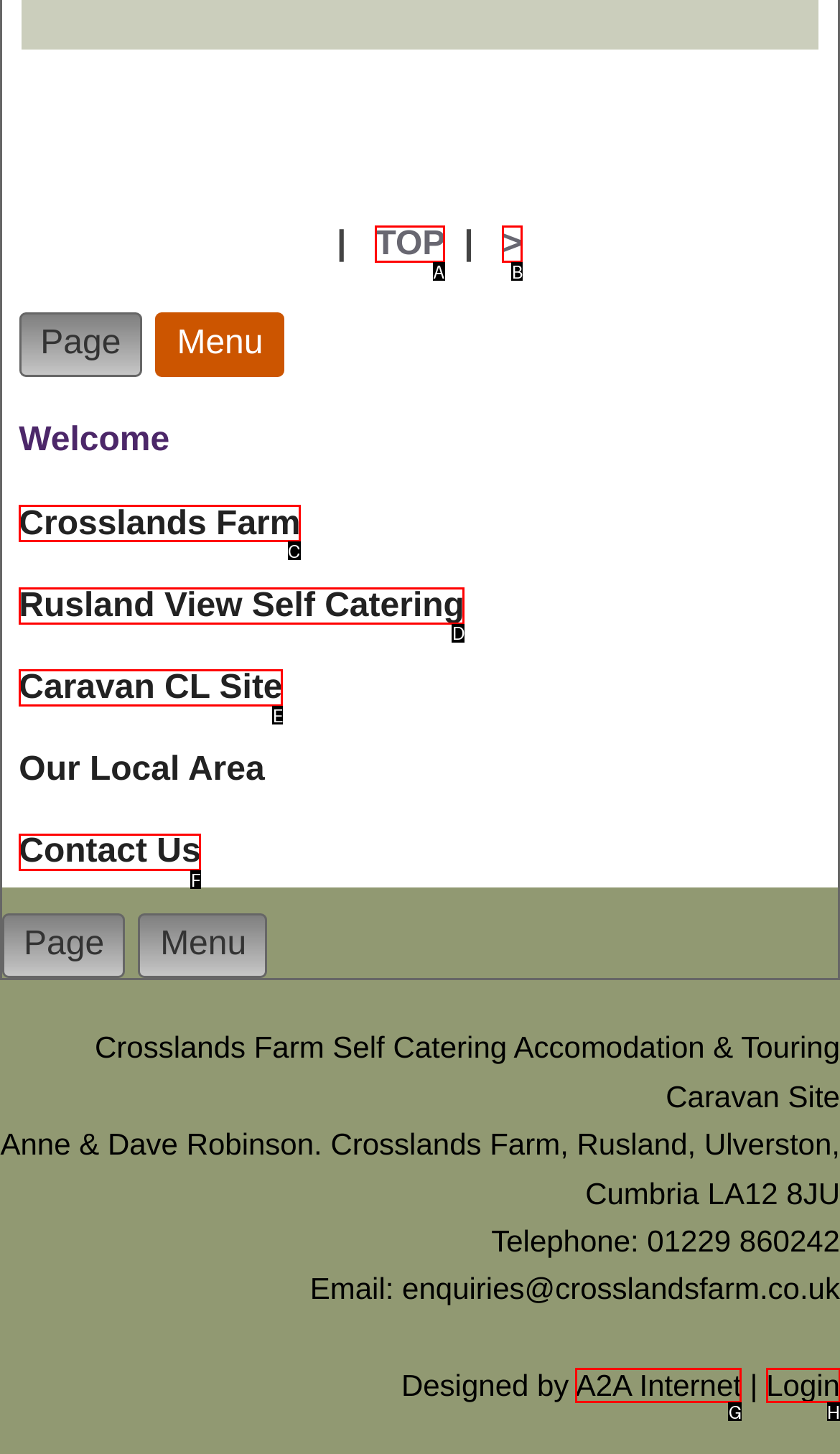Match the option to the description: >
State the letter of the correct option from the available choices.

B